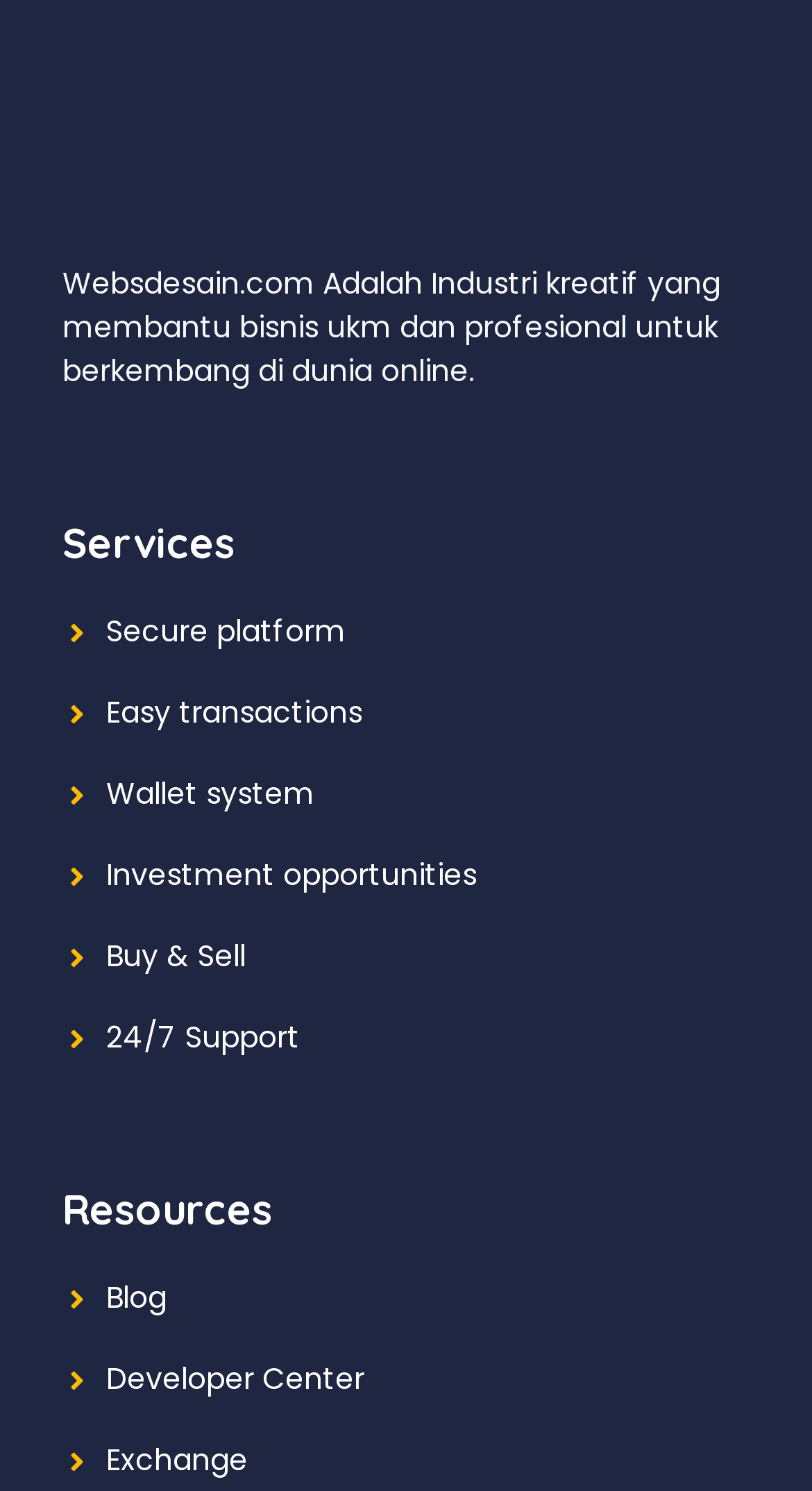Please identify the bounding box coordinates of the clickable element to fulfill the following instruction: "Get 24/7 Support". The coordinates should be four float numbers between 0 and 1, i.e., [left, top, right, bottom].

[0.131, 0.682, 0.369, 0.71]